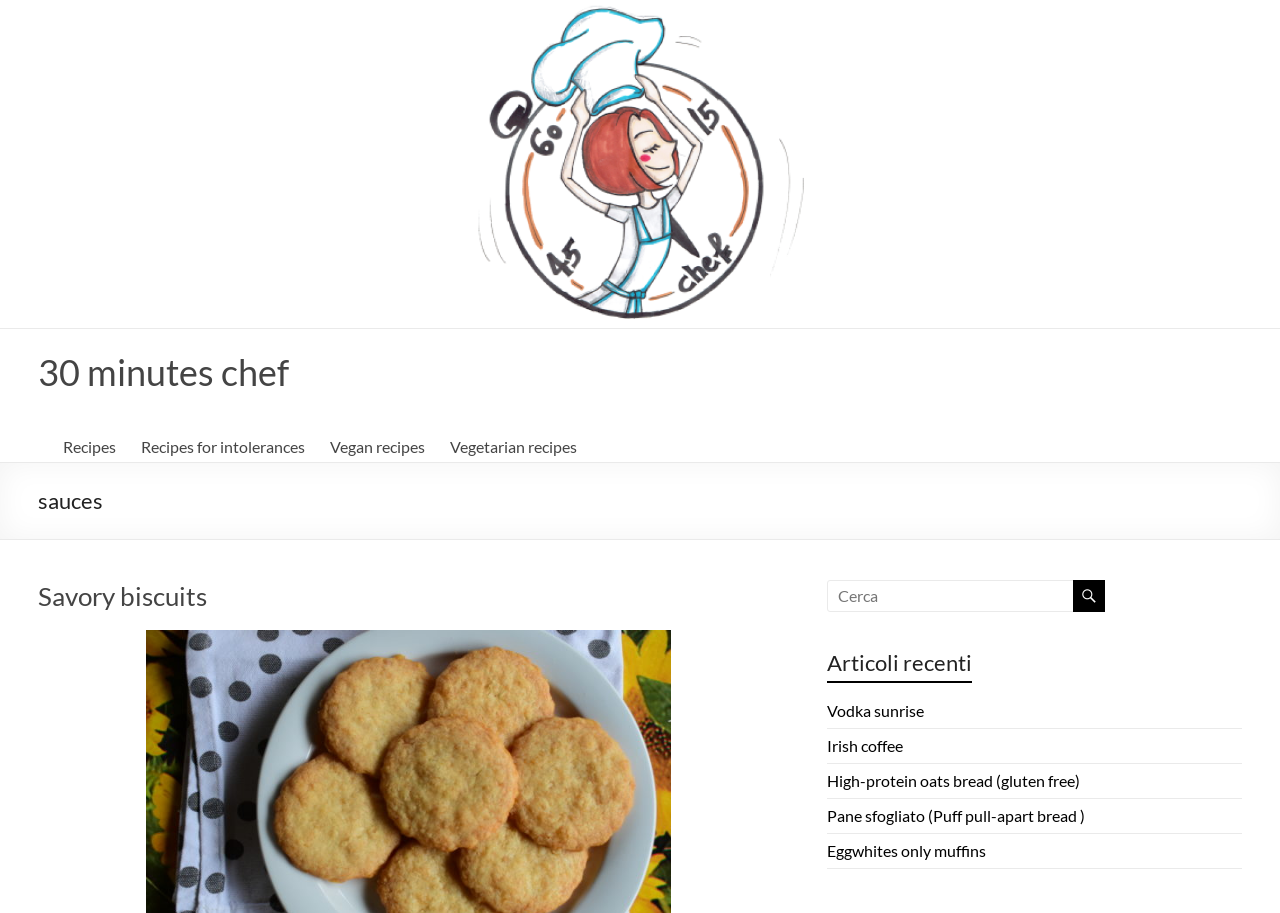Please study the image and answer the question comprehensively:
Can I find vegan recipes on this webpage?

I can see a link 'Vegan recipes' which suggests that this webpage has a section dedicated to vegan recipes. This implies that I can find vegan recipes on this webpage.